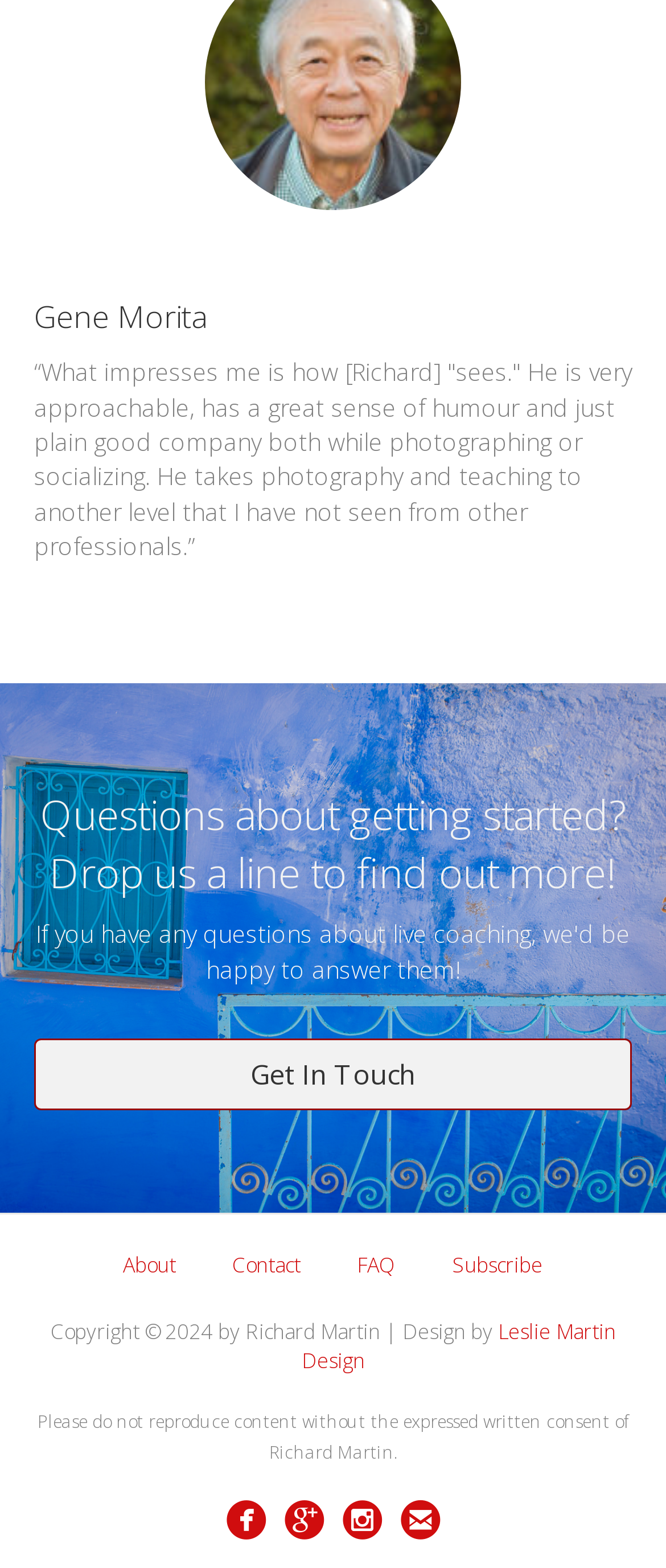Bounding box coordinates should be provided in the format (top-left x, top-left y, bottom-right x, bottom-right y) with all values between 0 and 1. Identify the bounding box for this UI element: Leslie Martin Design

[0.453, 0.84, 0.924, 0.877]